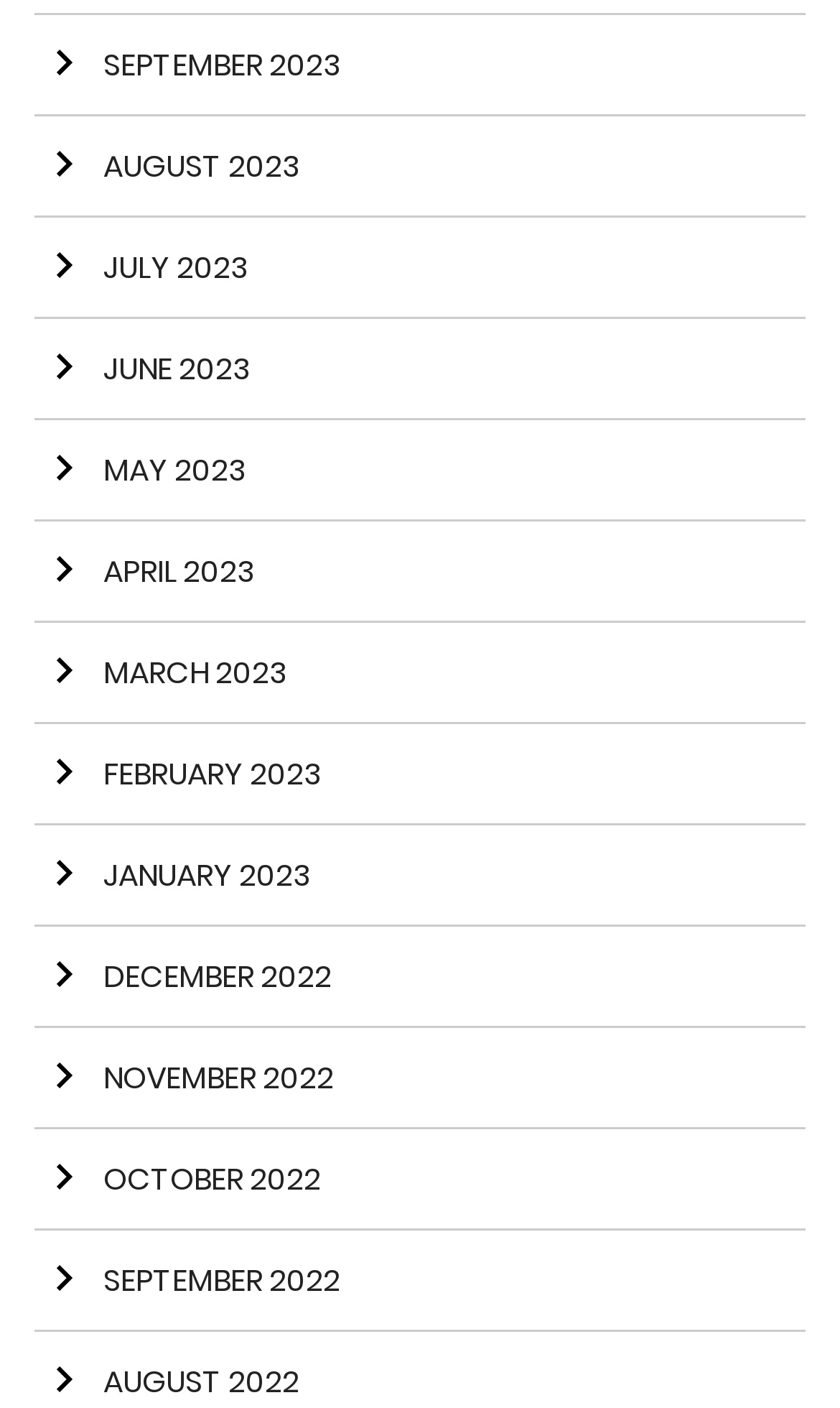Given the description: "Arrow right April 2023", determine the bounding box coordinates of the UI element. The coordinates should be formatted as four float numbers between 0 and 1, [left, top, right, bottom].

[0.041, 0.371, 0.959, 0.443]